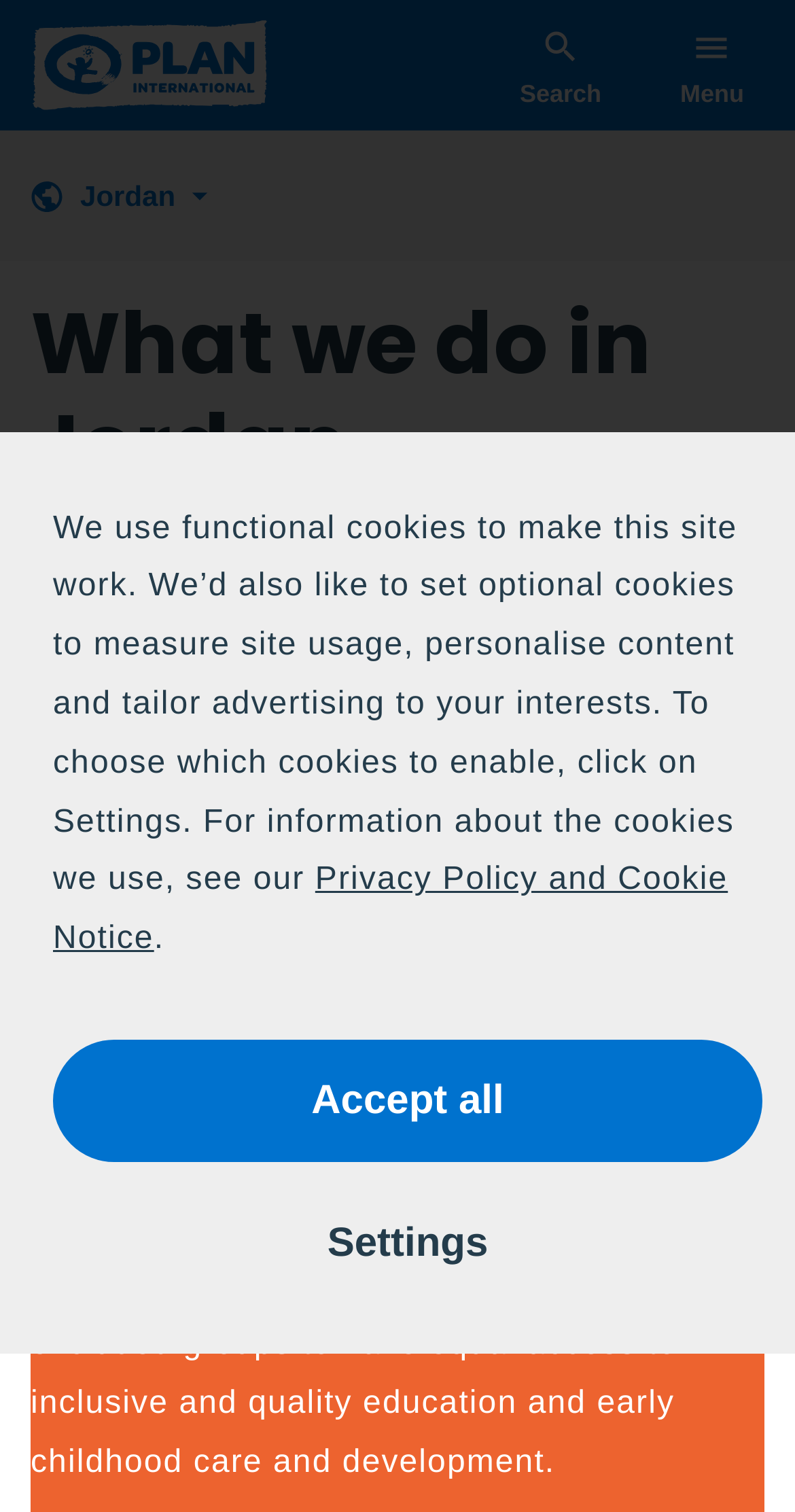Determine the bounding box coordinates of the UI element that matches the following description: "Jordan". The coordinates should be four float numbers between 0 and 1 in the format [left, top, right, bottom].

[0.038, 0.086, 0.301, 0.173]